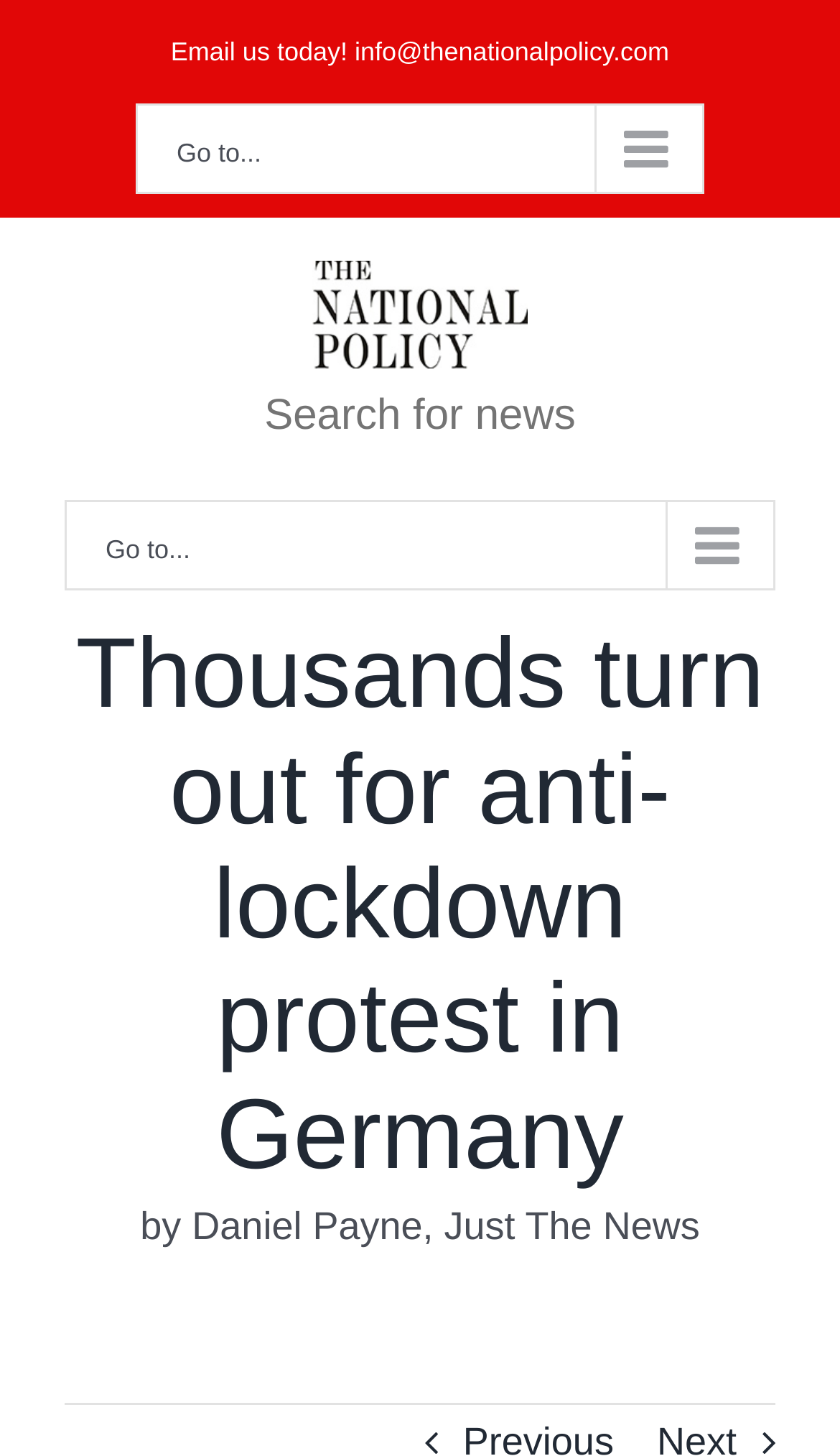Who wrote the article 'Thousands turn out for anti-lockdown protest in Germany'?
Observe the image and answer the question with a one-word or short phrase response.

Daniel Payne, Just The News